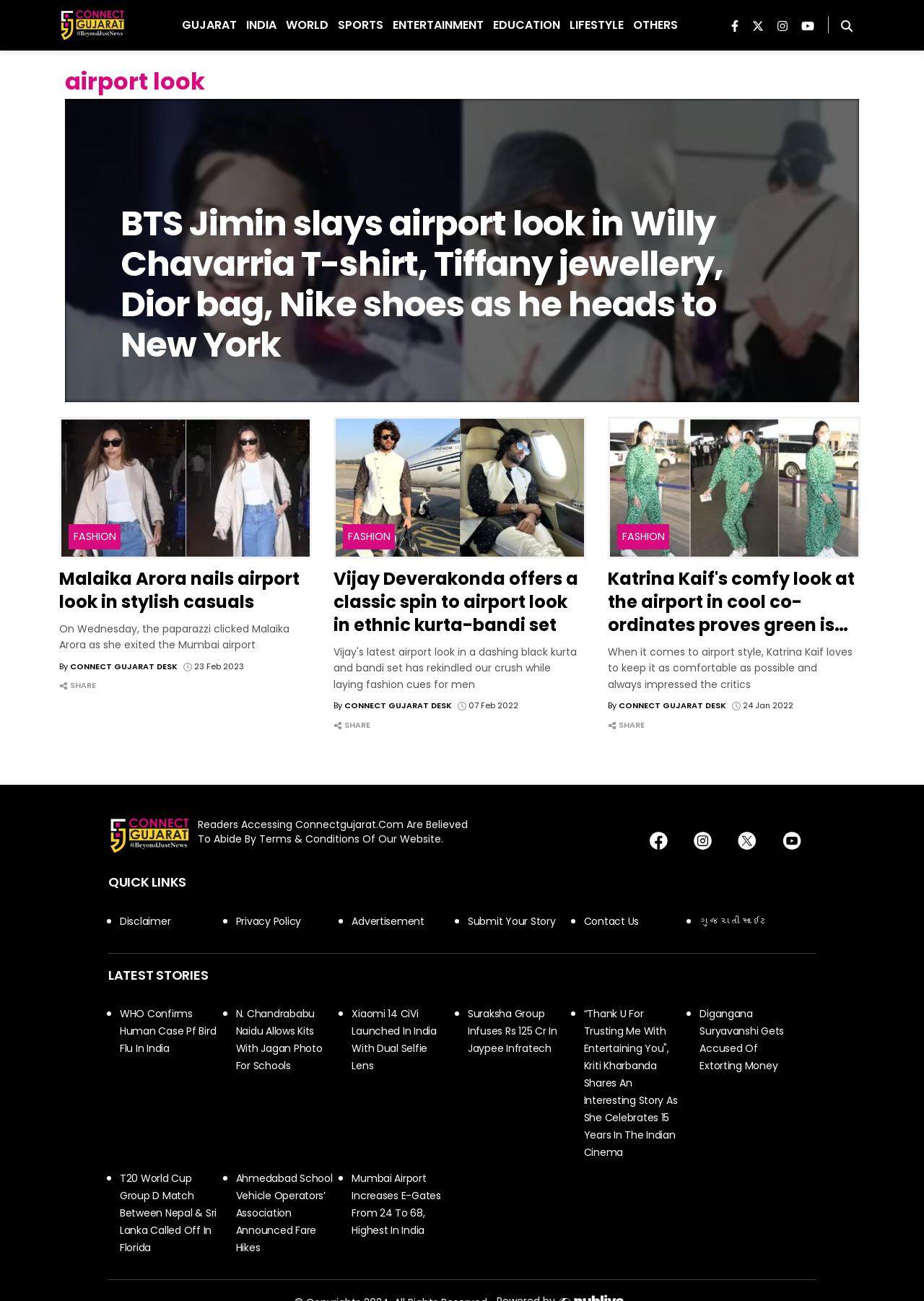Explain the webpage in detail.

The webpage is about airport fashion, with a focus on celebrities' airport looks. At the top, there is a logo and a navigation menu with links to different categories such as Gujarat, India, World, Sports, Entertainment, Education, Lifestyle, and Others. Below the navigation menu, there are social media links to connect with the website on Facebook, Twitter, Instagram, and YouTube.

The main content of the webpage is divided into three sections, each featuring a different celebrity's airport look. The first section is about BTS Jimin's airport look, with a heading and a link to the article. There is also an image of Jimin, and a brief description of his outfit.

The second section is about Malaika Arora's airport look, with a heading, a link to the article, and an image of Malaika. There is also a brief description of her outfit and a mention of the paparazzi clicking her picture at the Mumbai airport.

The third section is about Vijay Deverakonda's airport look, with a heading, a link to the article, and an image of Vijay. There is also a brief description of his outfit, which is an ethnic kurta-bandi set.

The fourth section is about Katrina Kaif's airport look, with a heading, a link to the article, and an image of Katrina. There is also a brief description of her outfit, which is a comfortable and stylish co-ordinate set.

Each section also includes the author's name, the date of publication, and a "SHARE" button. At the bottom of the webpage, there is a disclaimer about the terms and conditions of the website.